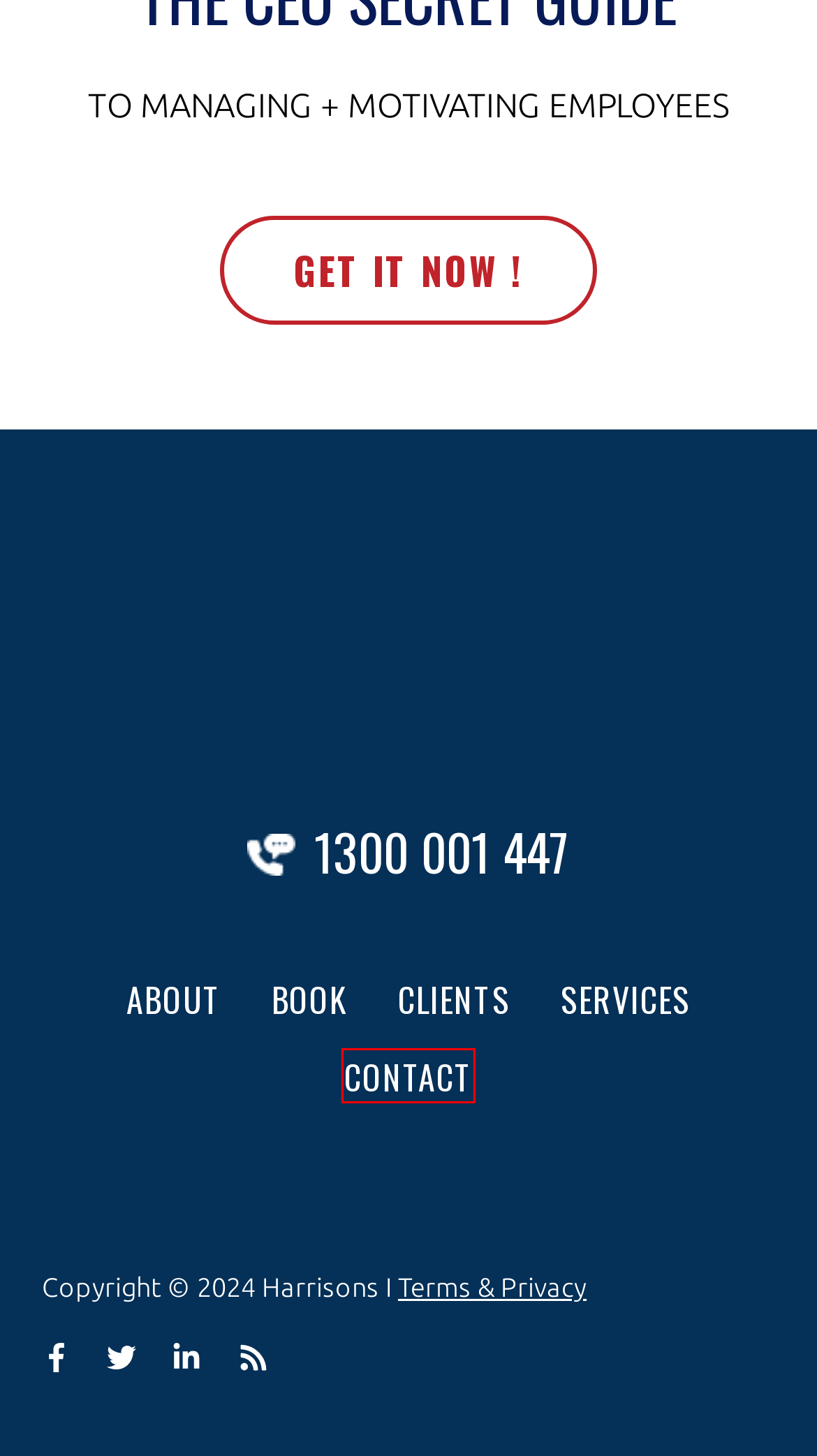Given a webpage screenshot with a UI element marked by a red bounding box, choose the description that best corresponds to the new webpage that will appear after clicking the element. The candidates are:
A. Comments on: Sham Contract?
B. Book a phone consult - Harrison Human Resources Brisbane
C. Contact - Harrison Human Resources Brisbane
D. THE CEO SECRET GUIDE To Managing And Motivating Employees - Harrison Human Resources Brisbane
E. About Us - Harrison Human Resources Brisbane
F. Case Studies - Harrison Human Resources Brisbane
G. Advice for Australian Employers on the New Federal Budget - Harrison Human Resources Brisbane
H. Terms & Privacy - Harrison Human Resources Brisbane

C